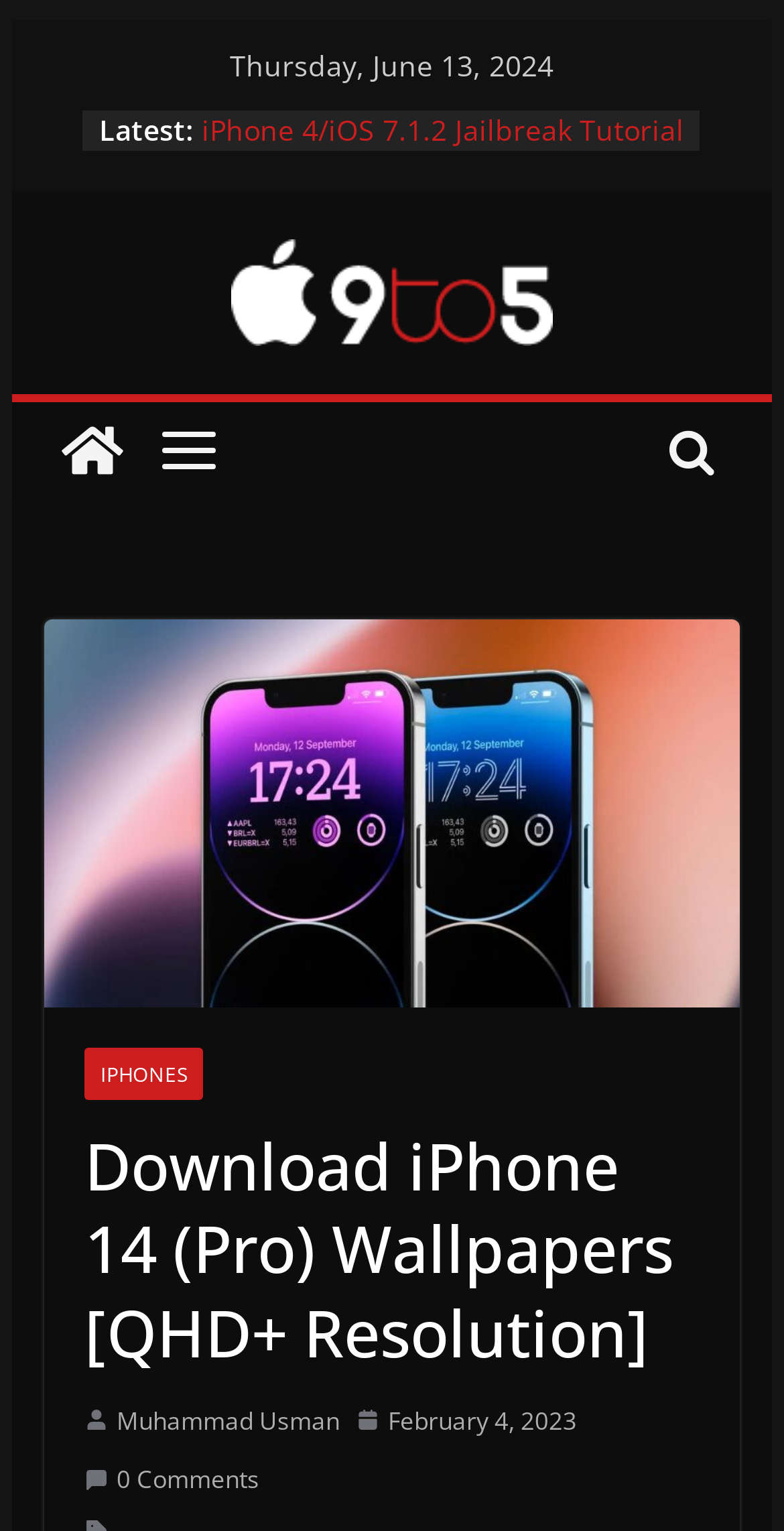Give a one-word or short-phrase answer to the following question: 
What is the name of the website?

Apple9to5